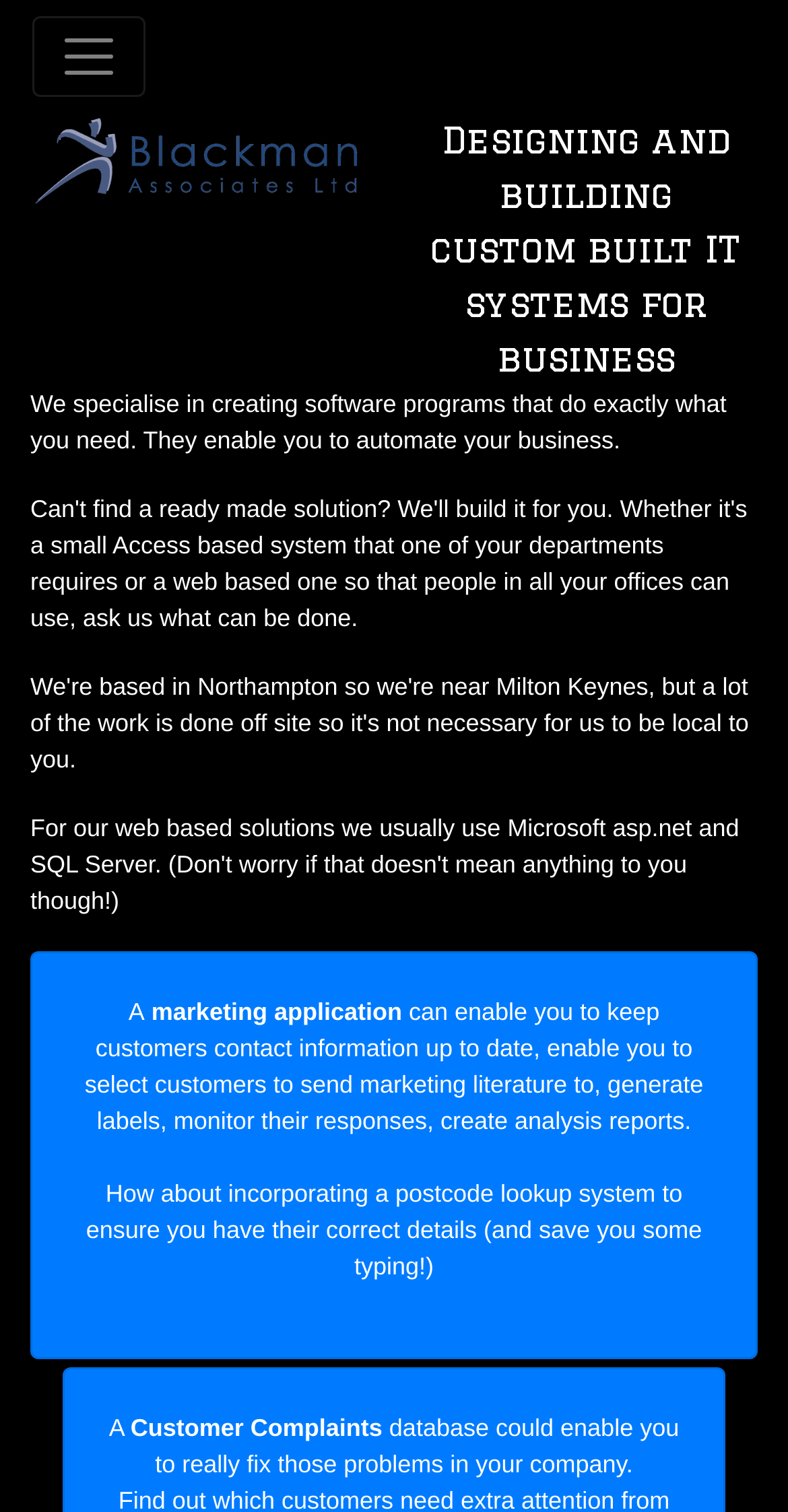What feature can be incorporated into the marketing application?
Answer the question in as much detail as possible.

The StaticText element with the text 'How about incorporating a postcode lookup system to ensure you have their correct details (and save you some typing!)' implies that a postcode lookup system can be incorporated into the marketing application.